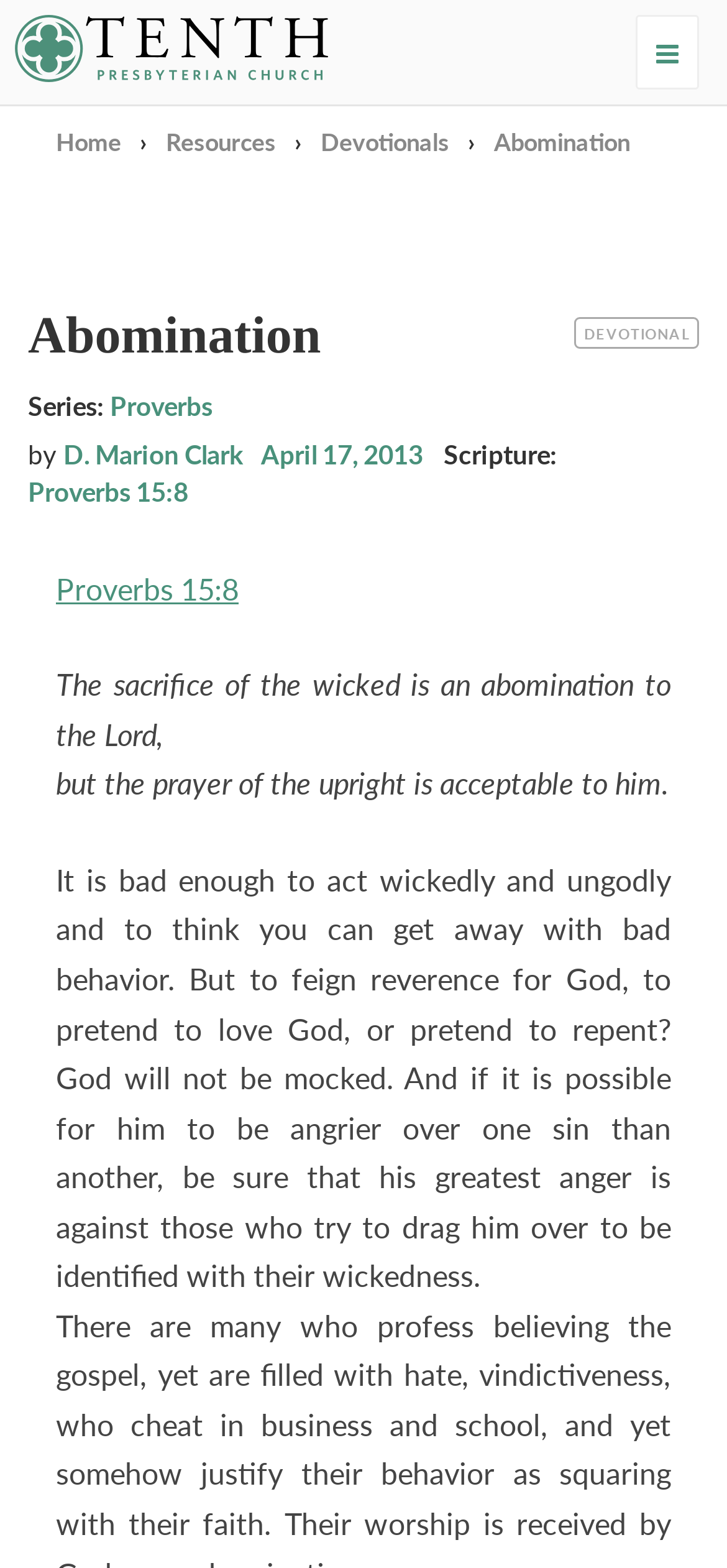What is the theme of the devotional?
Please answer the question as detailed as possible.

I found the answer by looking at the heading element with the text 'Abomination' located at the top of the webpage, and also by looking at the static text elements that describe the devotional content.